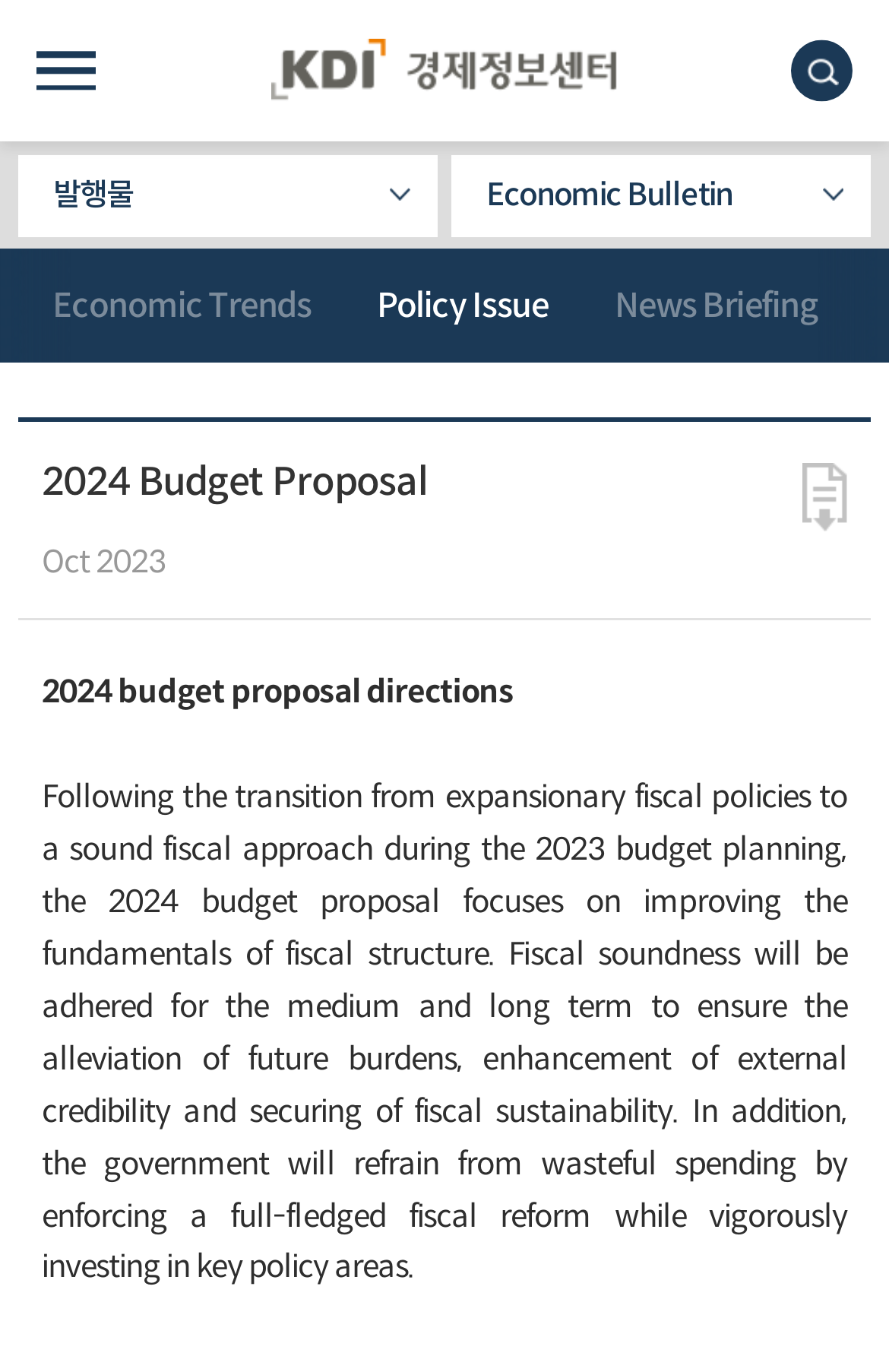Utilize the details in the image to give a detailed response to the question: Is there a download button on the page?

I found the answer by looking at the button element with the text '다운로드' located at [0.903, 0.337, 0.953, 0.389]. This suggests that there is a download button on the page.